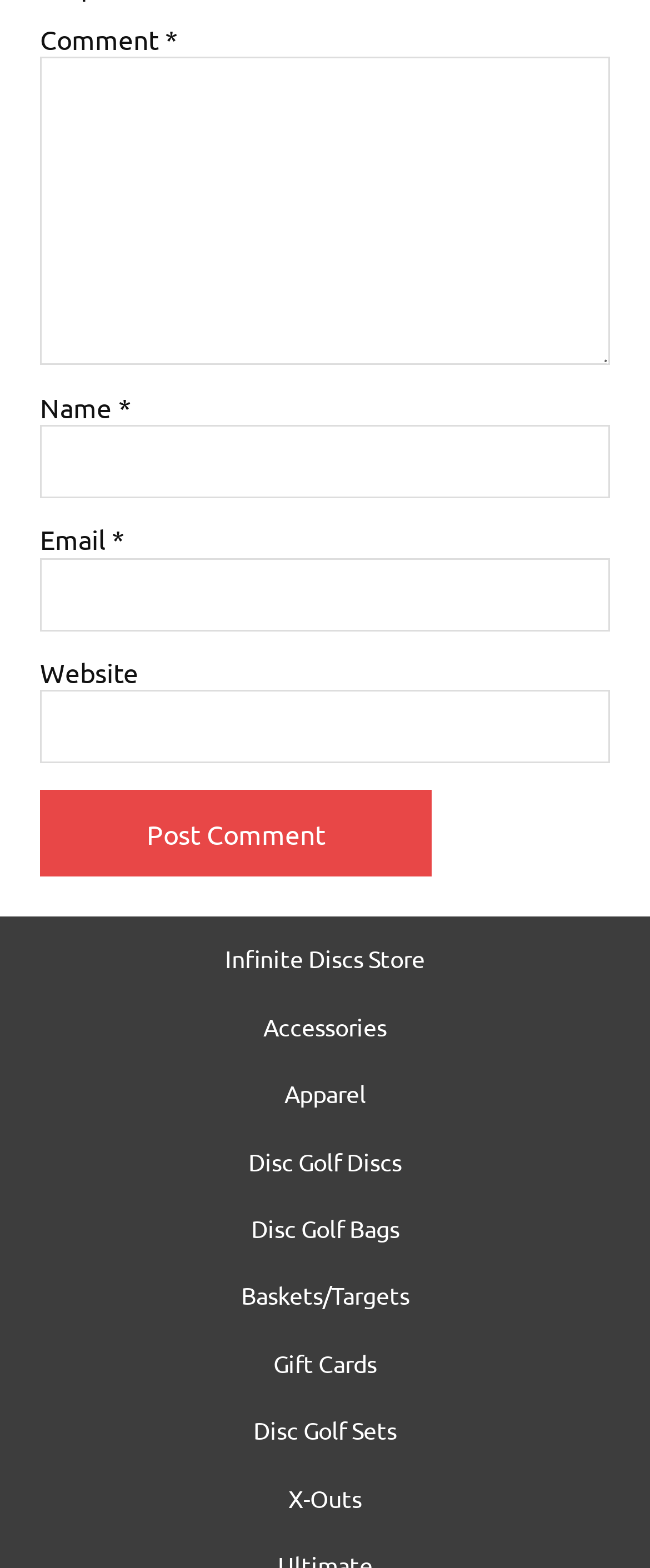Show me the bounding box coordinates of the clickable region to achieve the task as per the instruction: "Enter a comment".

[0.062, 0.037, 0.938, 0.232]